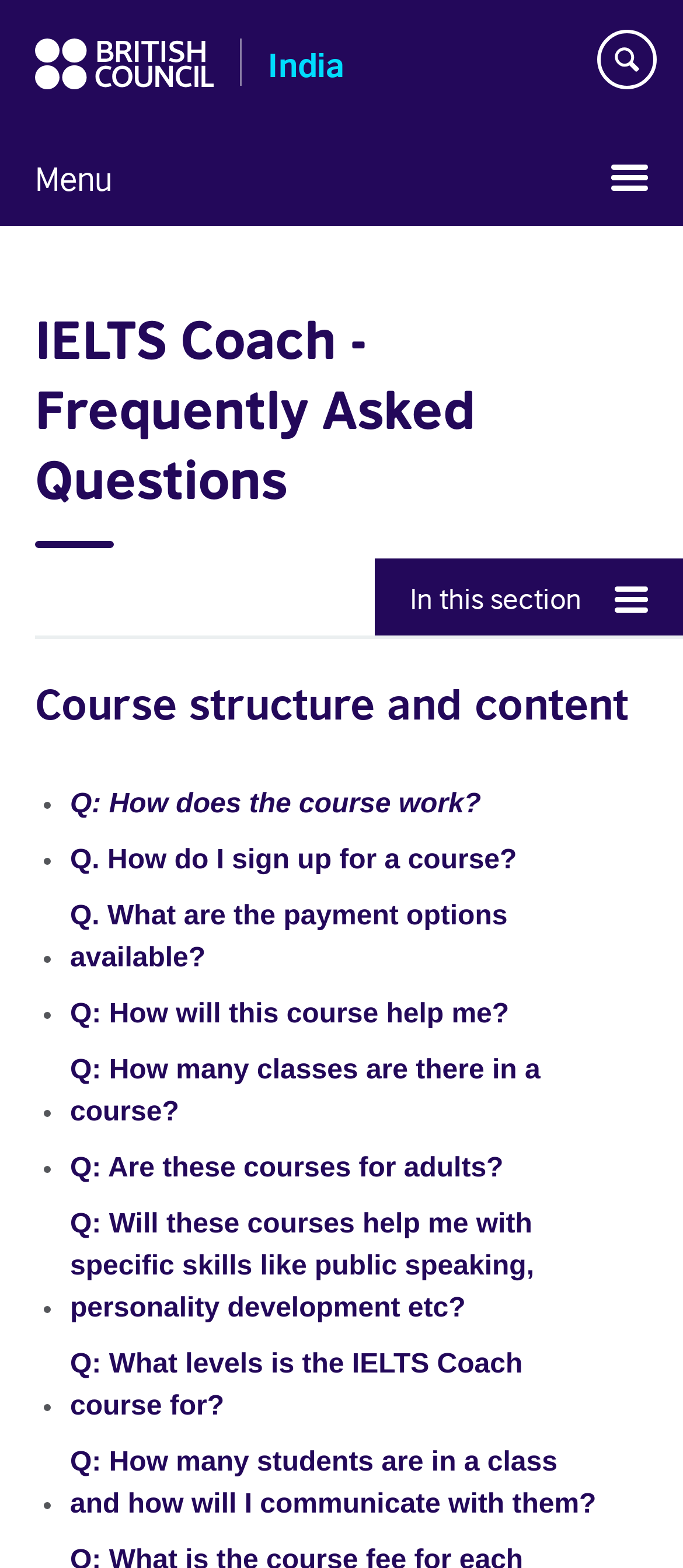Please identify the bounding box coordinates of the element's region that should be clicked to execute the following instruction: "Click on 'Q. How do I choose which module to select from my level?'". The bounding box coordinates must be four float numbers between 0 and 1, i.e., [left, top, right, bottom].

[0.103, 0.056, 0.897, 0.109]